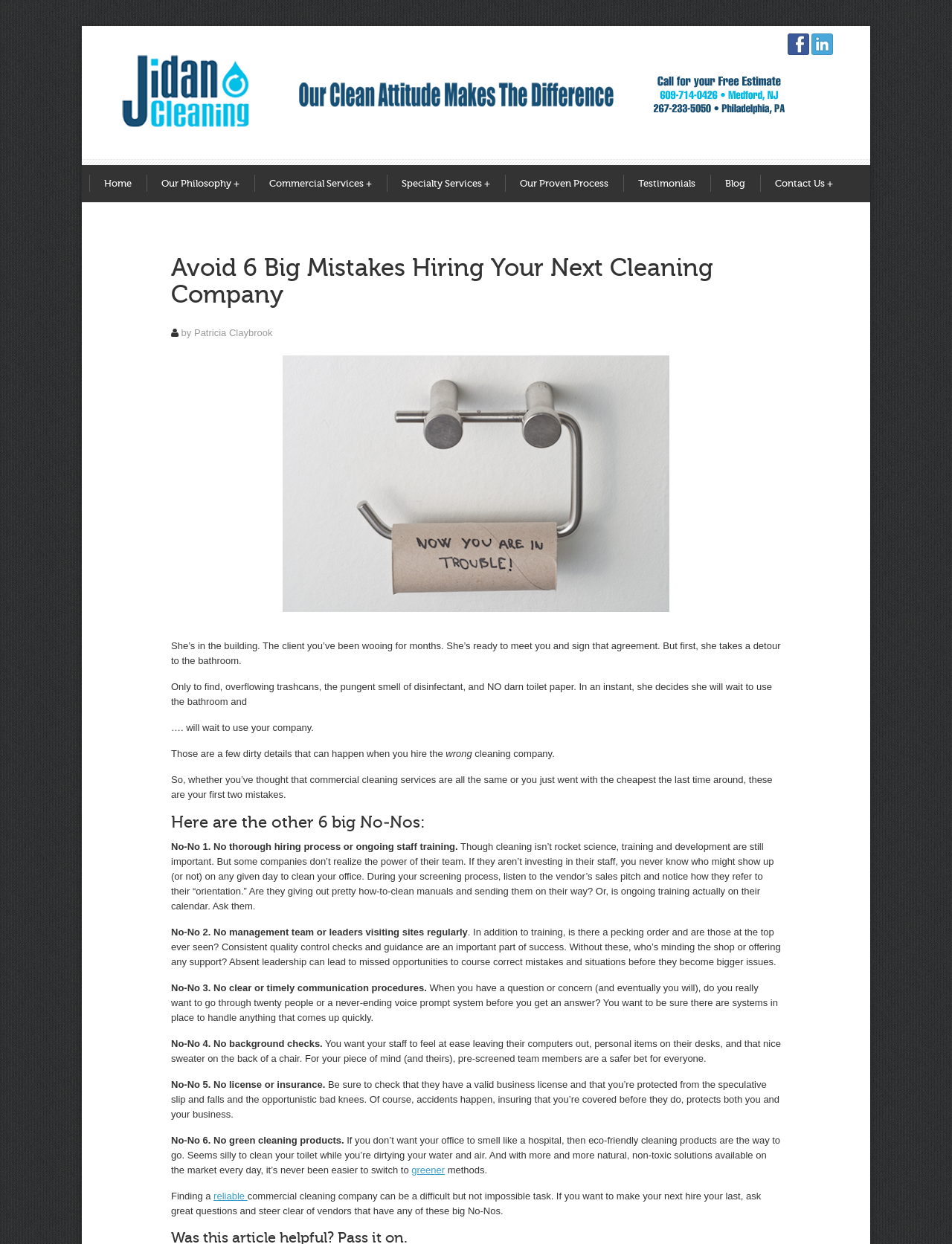Determine the bounding box coordinates for the UI element matching this description: "Contact".

None